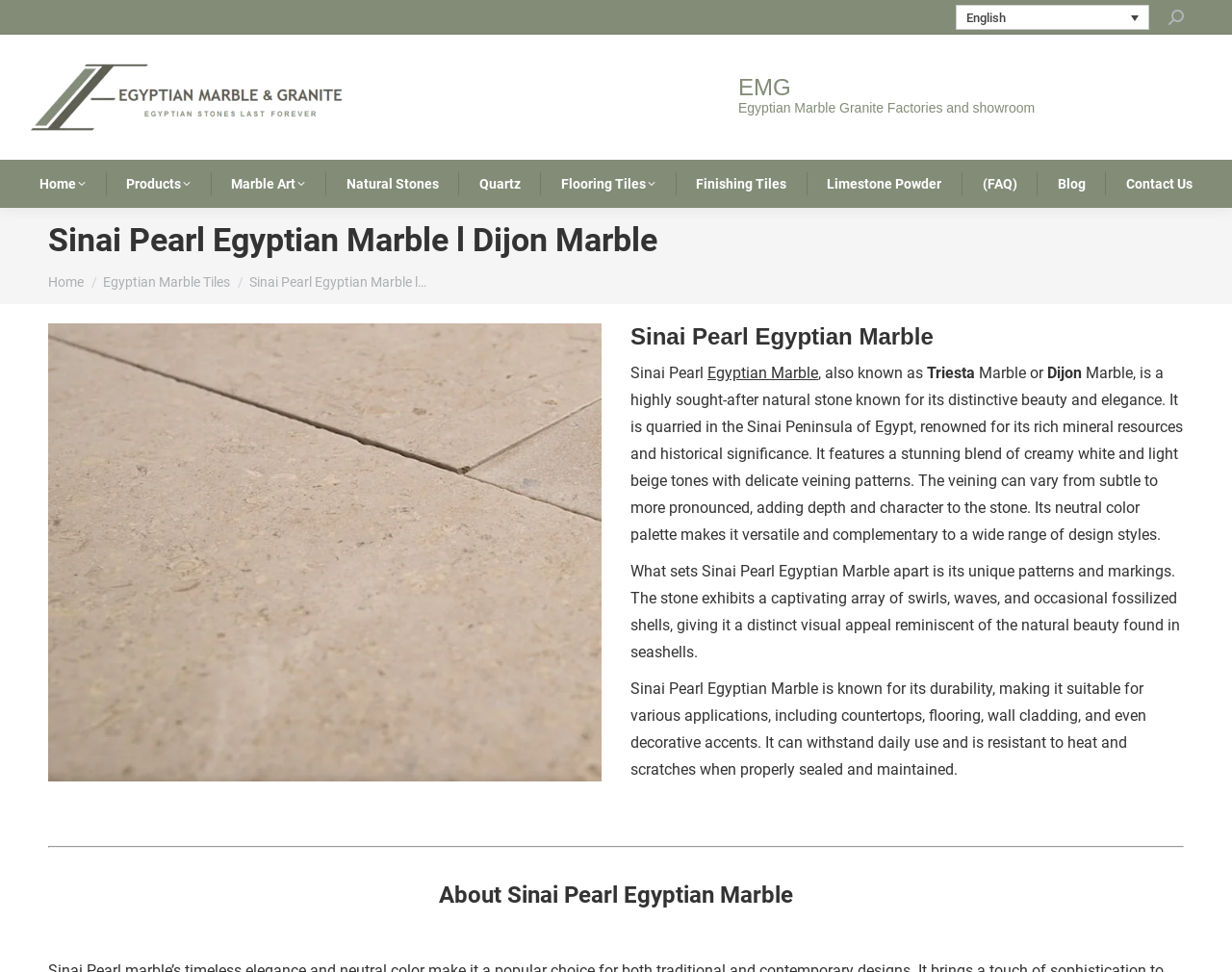Given the element description, predict the bounding box coordinates in the format (top-left x, top-left y, bottom-right x, bottom-right y), using floating point numbers between 0 and 1: Egyptian Marble

[0.574, 0.374, 0.664, 0.393]